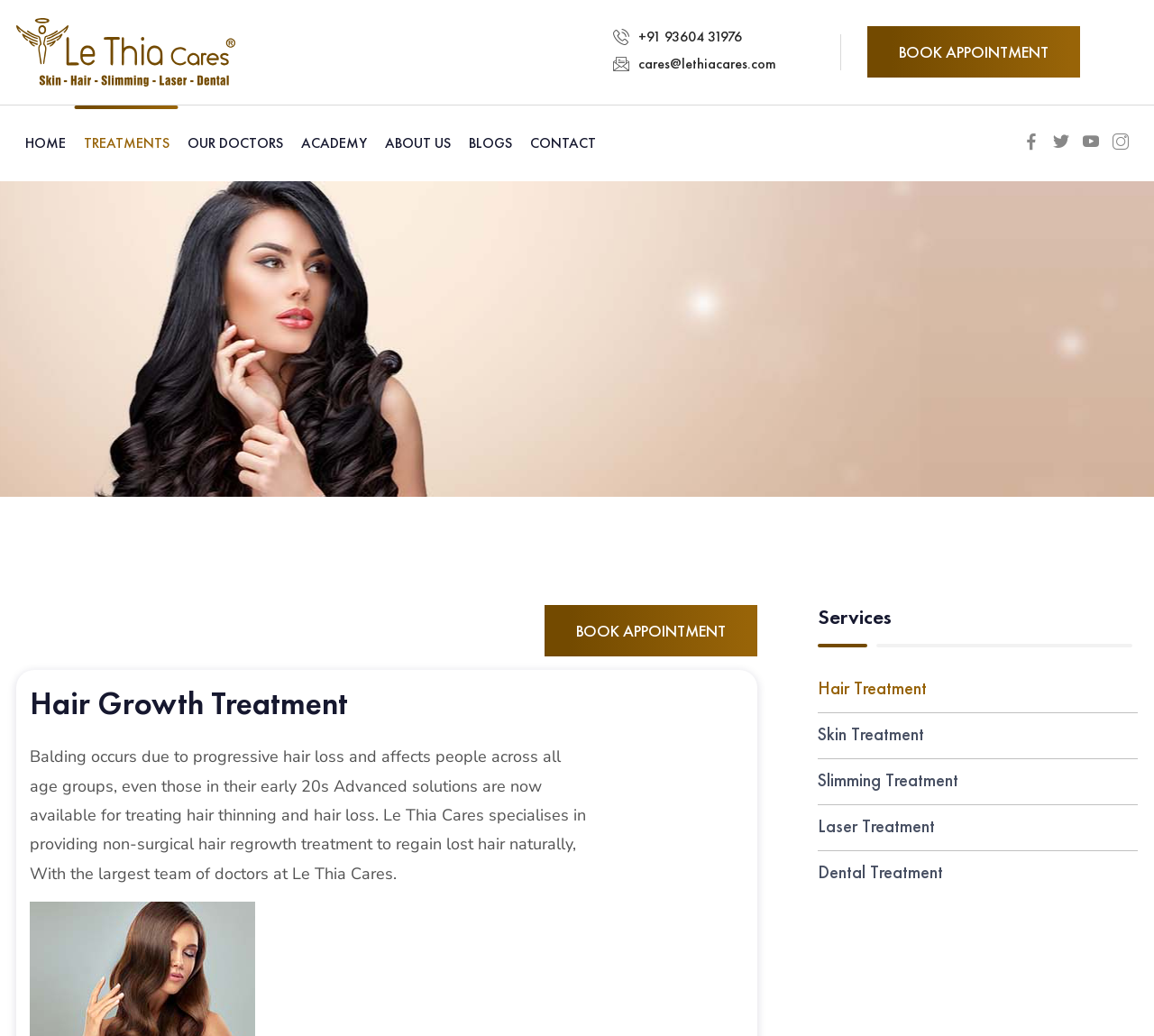Find the bounding box coordinates for the HTML element described as: "Home". The coordinates should consist of four float values between 0 and 1, i.e., [left, top, right, bottom].

None